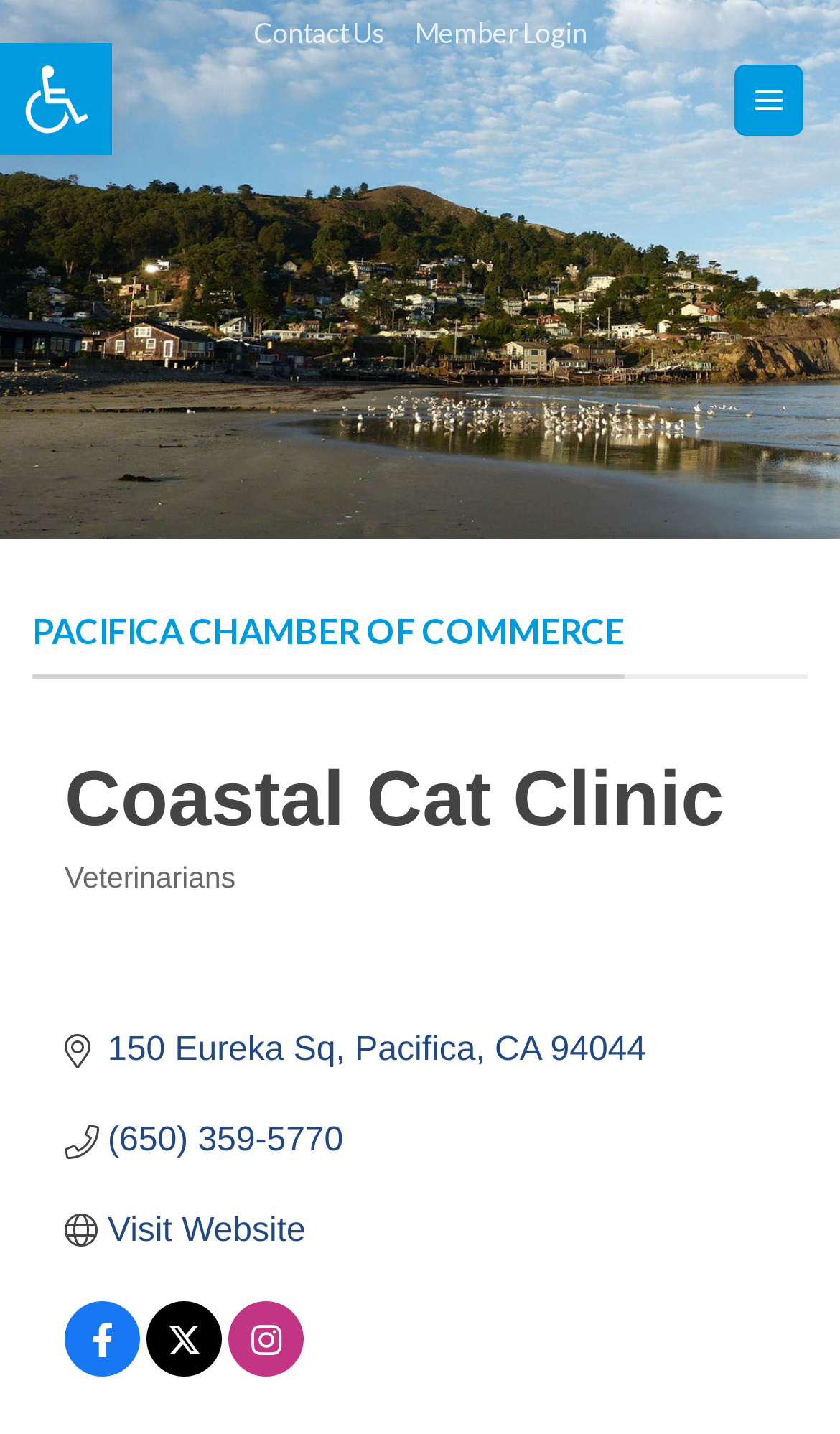Identify the bounding box coordinates of the clickable section necessary to follow the following instruction: "Visit Website". The coordinates should be presented as four float numbers from 0 to 1, i.e., [left, top, right, bottom].

[0.128, 0.844, 0.364, 0.873]